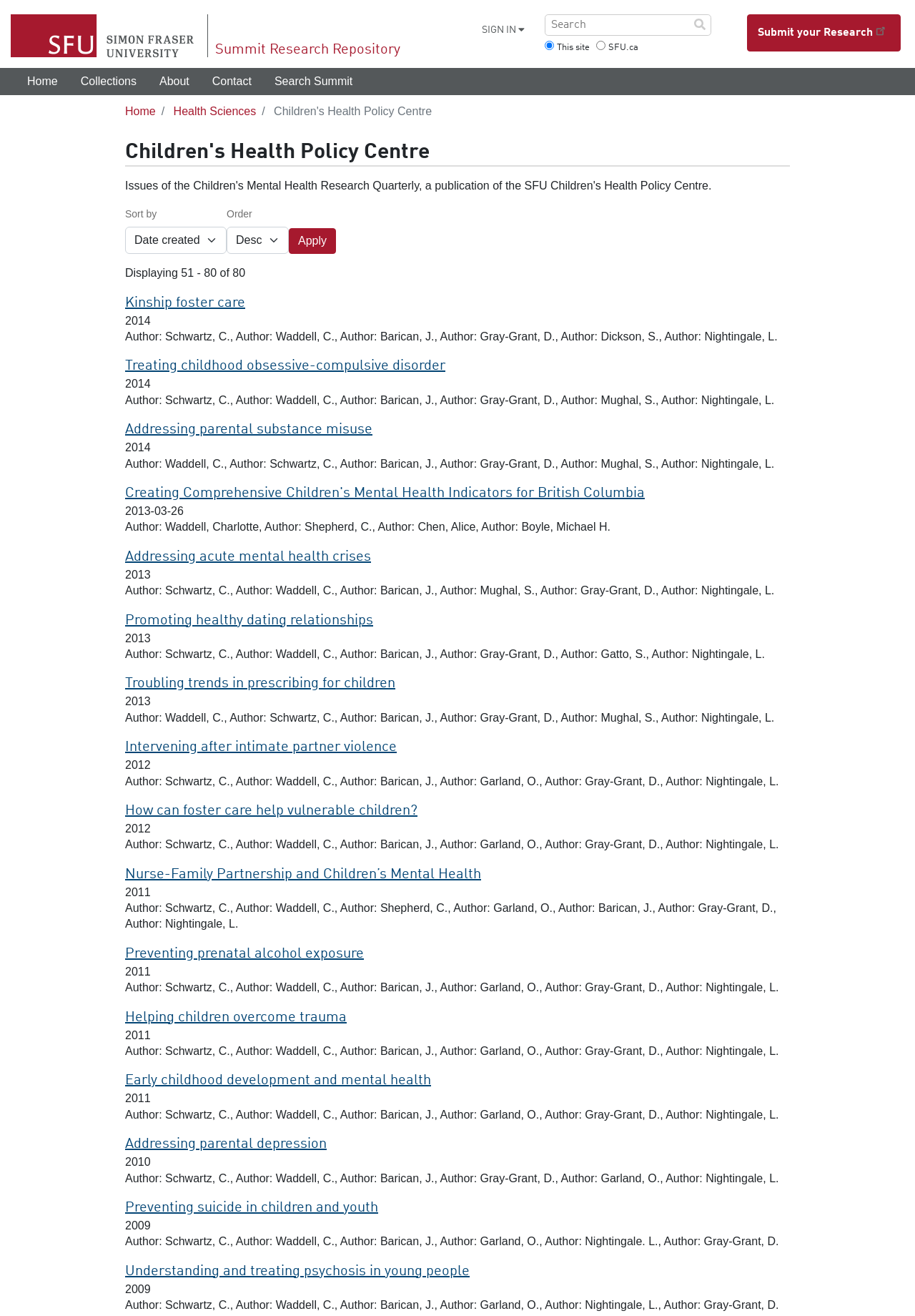Please indicate the bounding box coordinates for the clickable area to complete the following task: "Sort research by". The coordinates should be specified as four float numbers between 0 and 1, i.e., [left, top, right, bottom].

[0.137, 0.172, 0.248, 0.193]